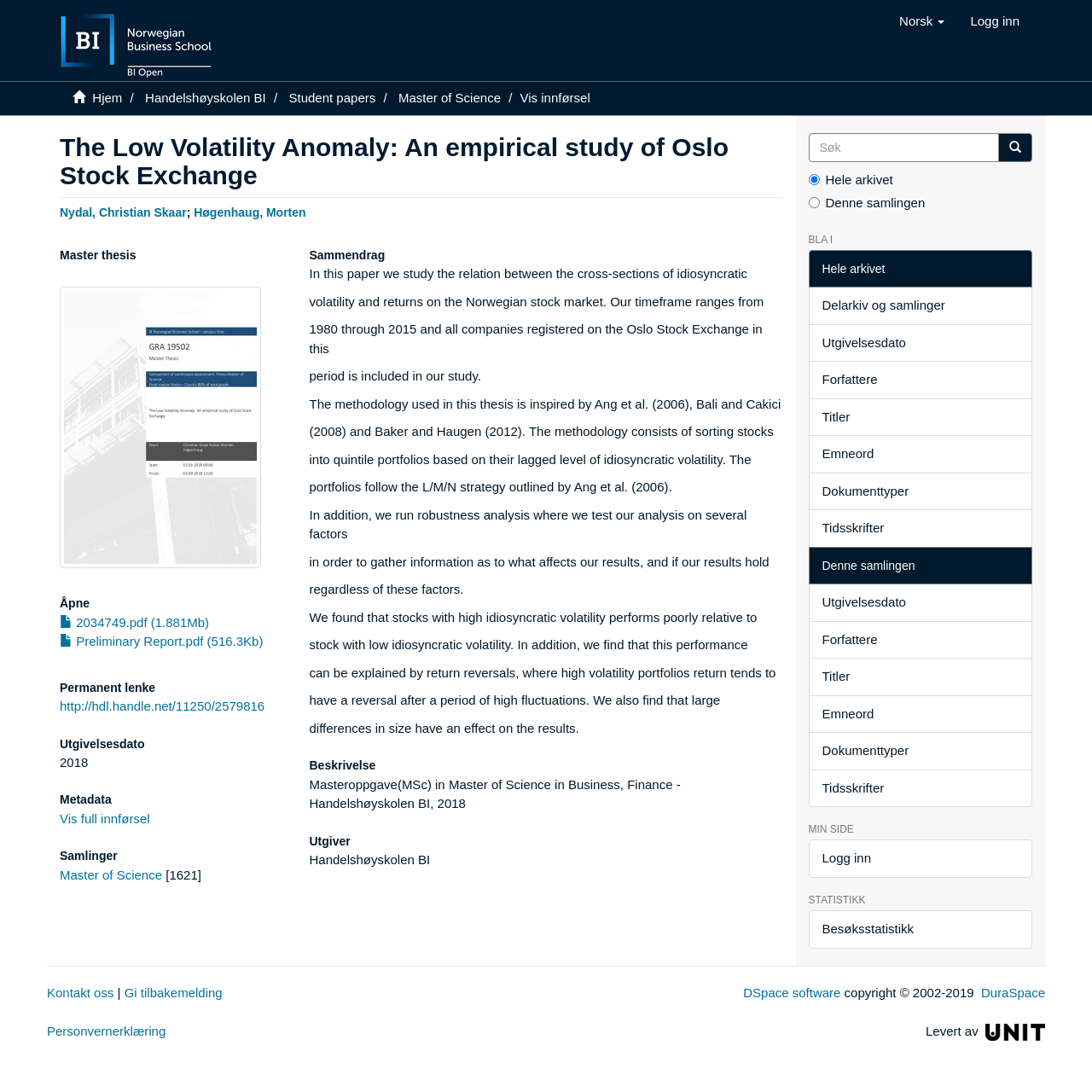Using the provided element description "my child", determine the bounding box coordinates of the UI element.

None